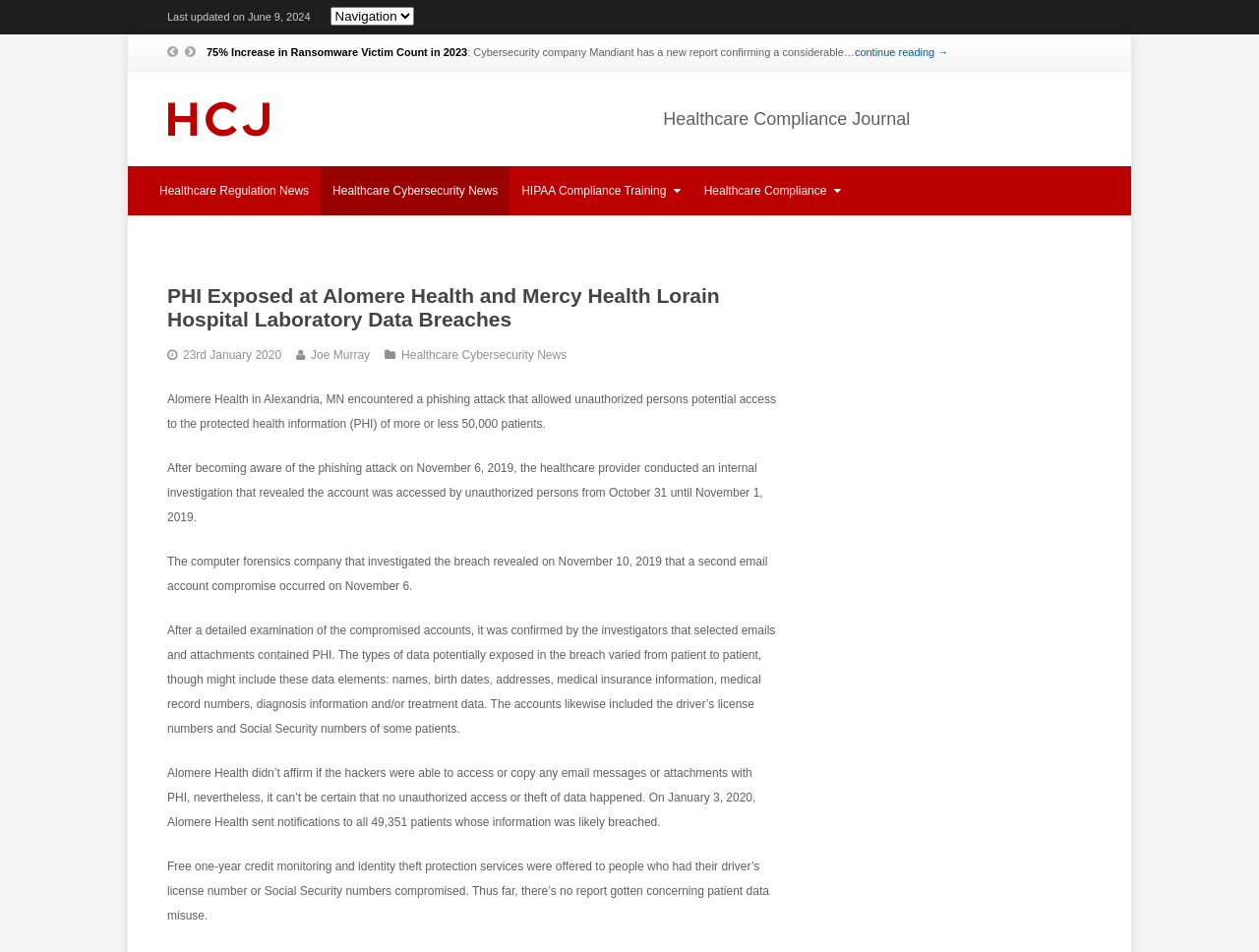Using the details from the image, please elaborate on the following question: How many patients were potentially affected?

According to the webpage content, Alomere Health encountered a phishing attack that allowed unauthorized persons potential access to the protected health information (PHI) of more or less 50,000 patients.